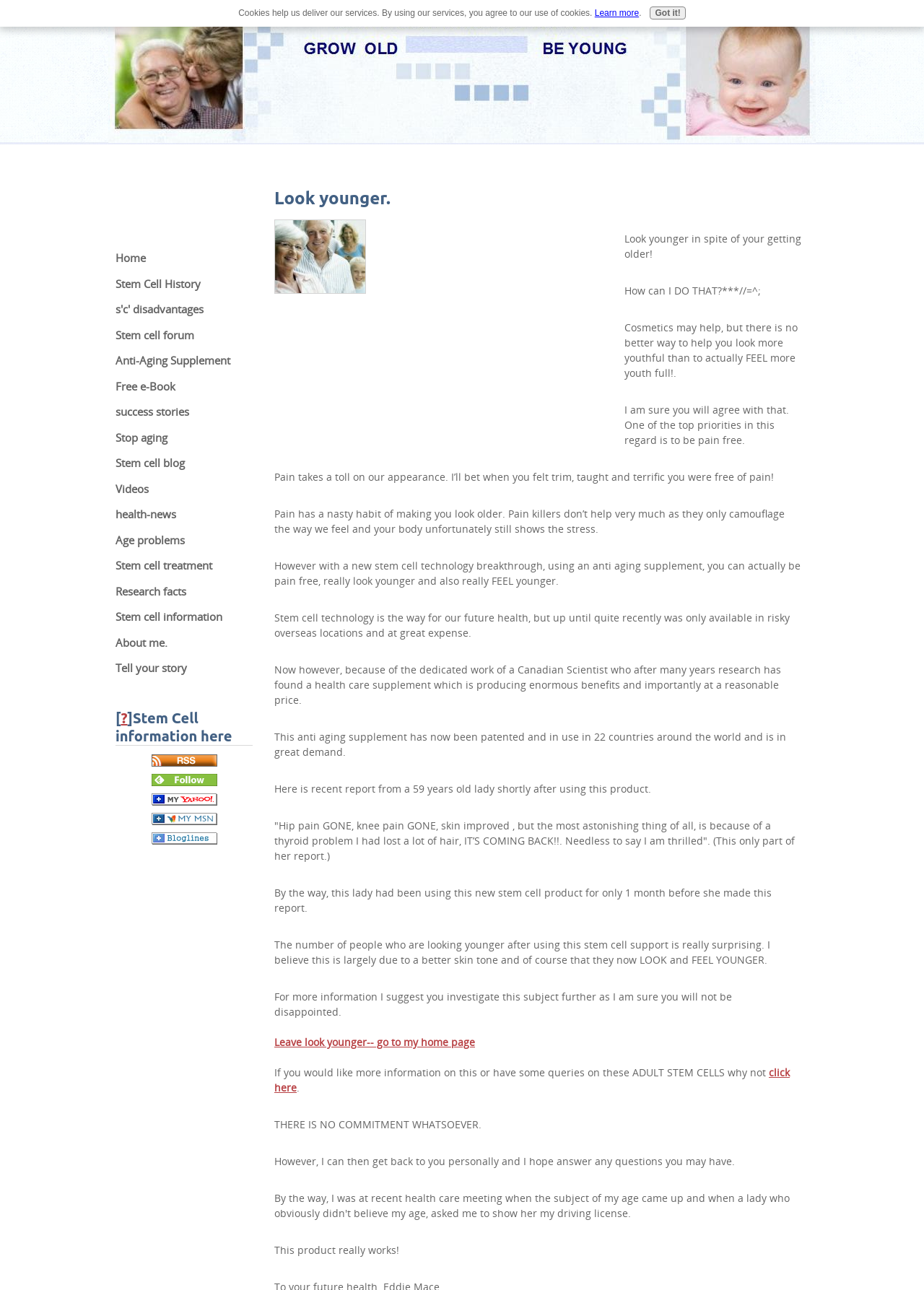What is the benefit of using this anti-aging supplement?
Your answer should be a single word or phrase derived from the screenshot.

Pain free and look younger